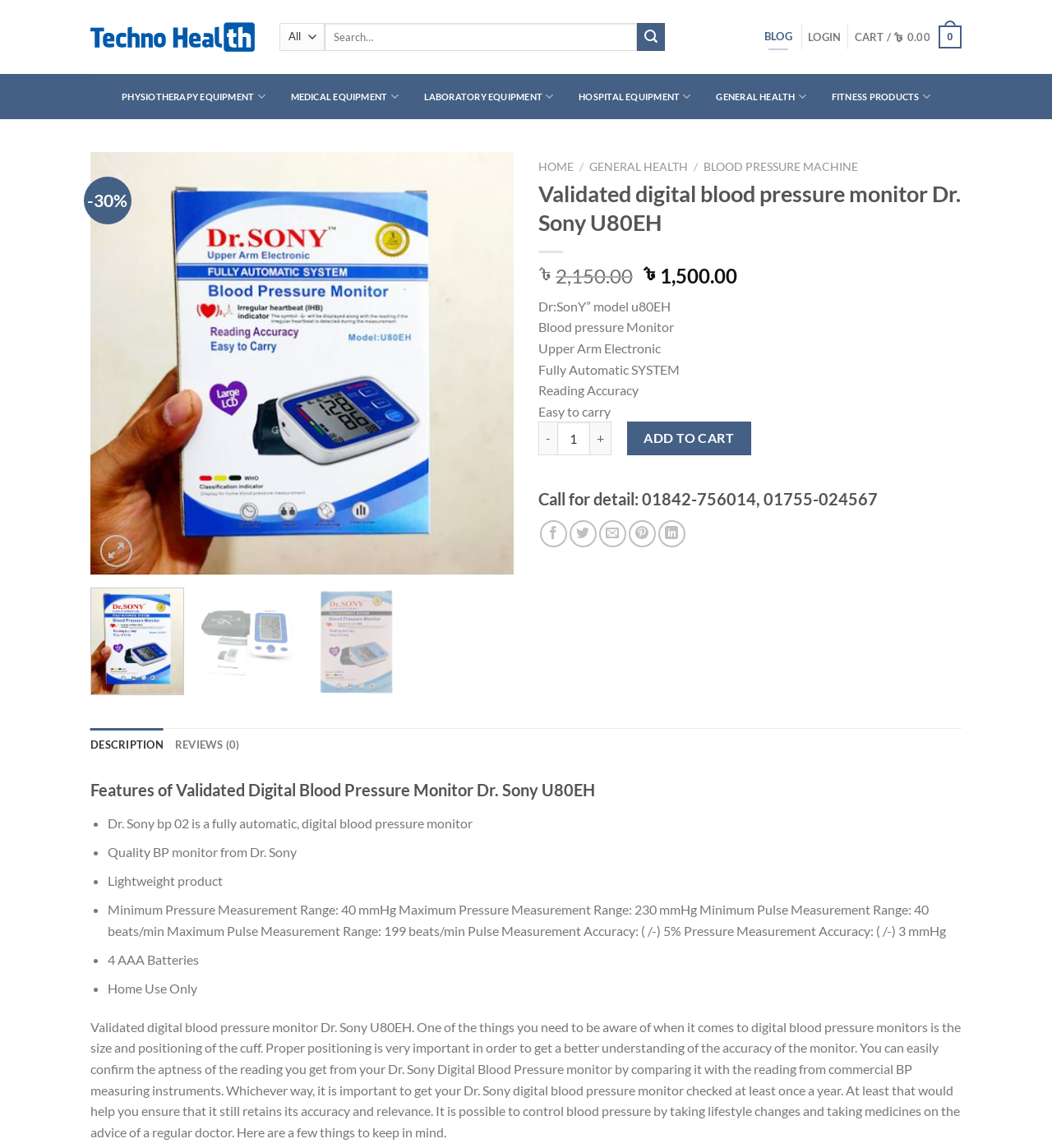Pinpoint the bounding box coordinates of the element you need to click to execute the following instruction: "View product details". The bounding box should be represented by four float numbers between 0 and 1, in the format [left, top, right, bottom].

[0.086, 0.308, 0.488, 0.322]